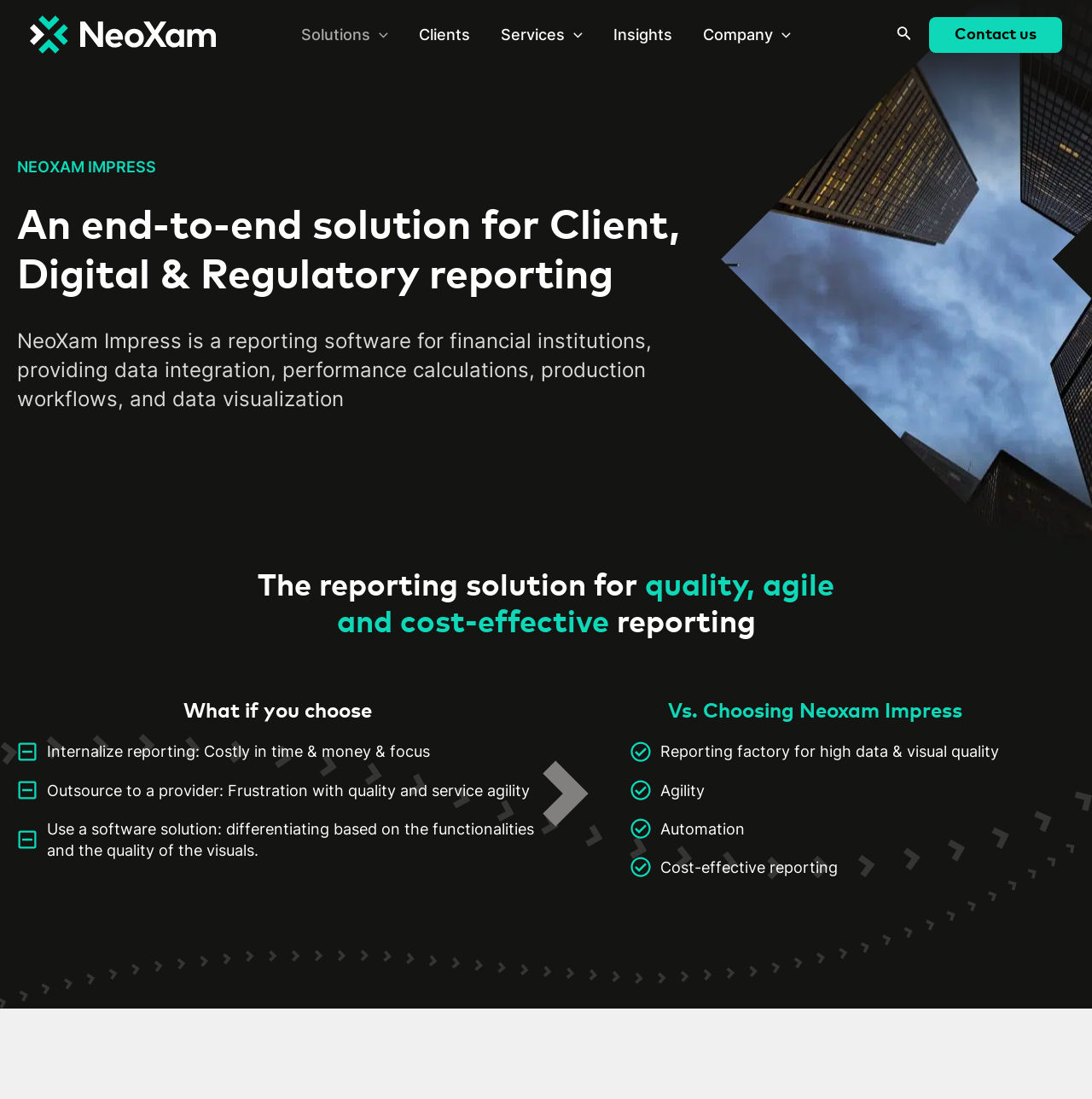Please identify the webpage's heading and generate its text content.

An end-to-end solution for Client, Digital & Regulatory reporting